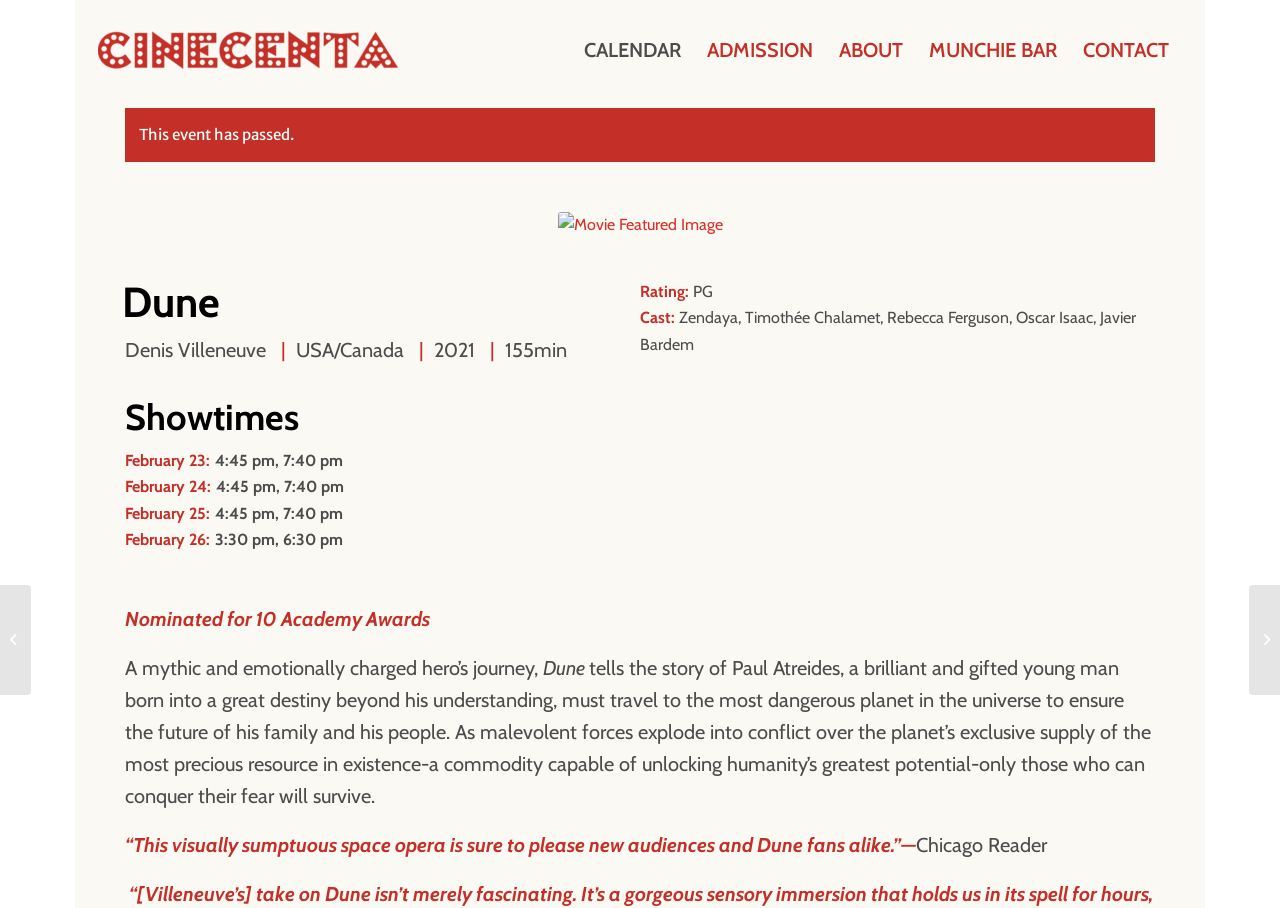What is the name of the cinema?
Based on the image, answer the question with a single word or brief phrase.

Cinecenta